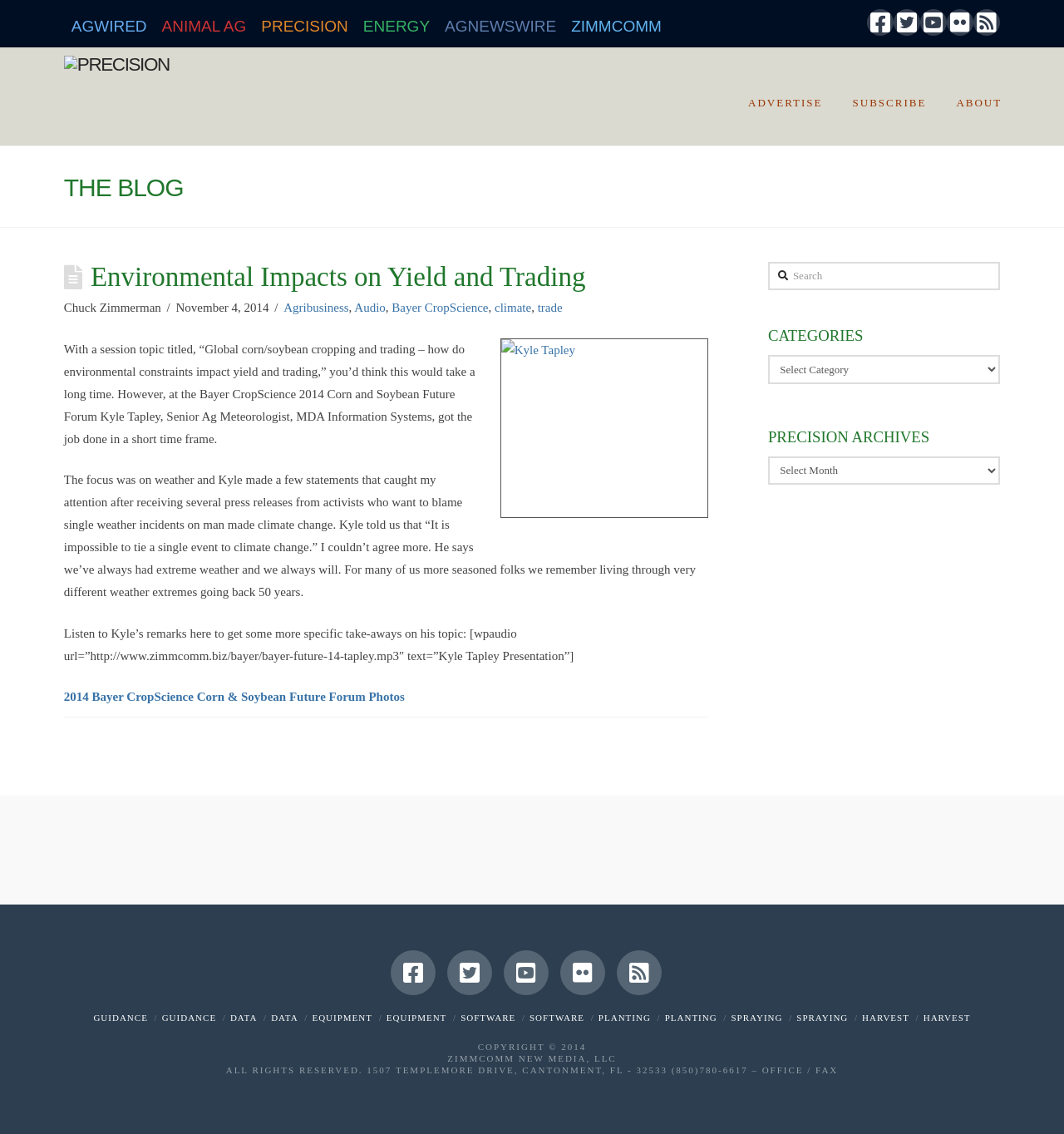Refer to the image and offer a detailed explanation in response to the question: Who is the author of the blog post?

The author of the blog post is mentioned in the 'StaticText' element with the text 'Chuck Zimmerman' which is a child element of the 'article' element.